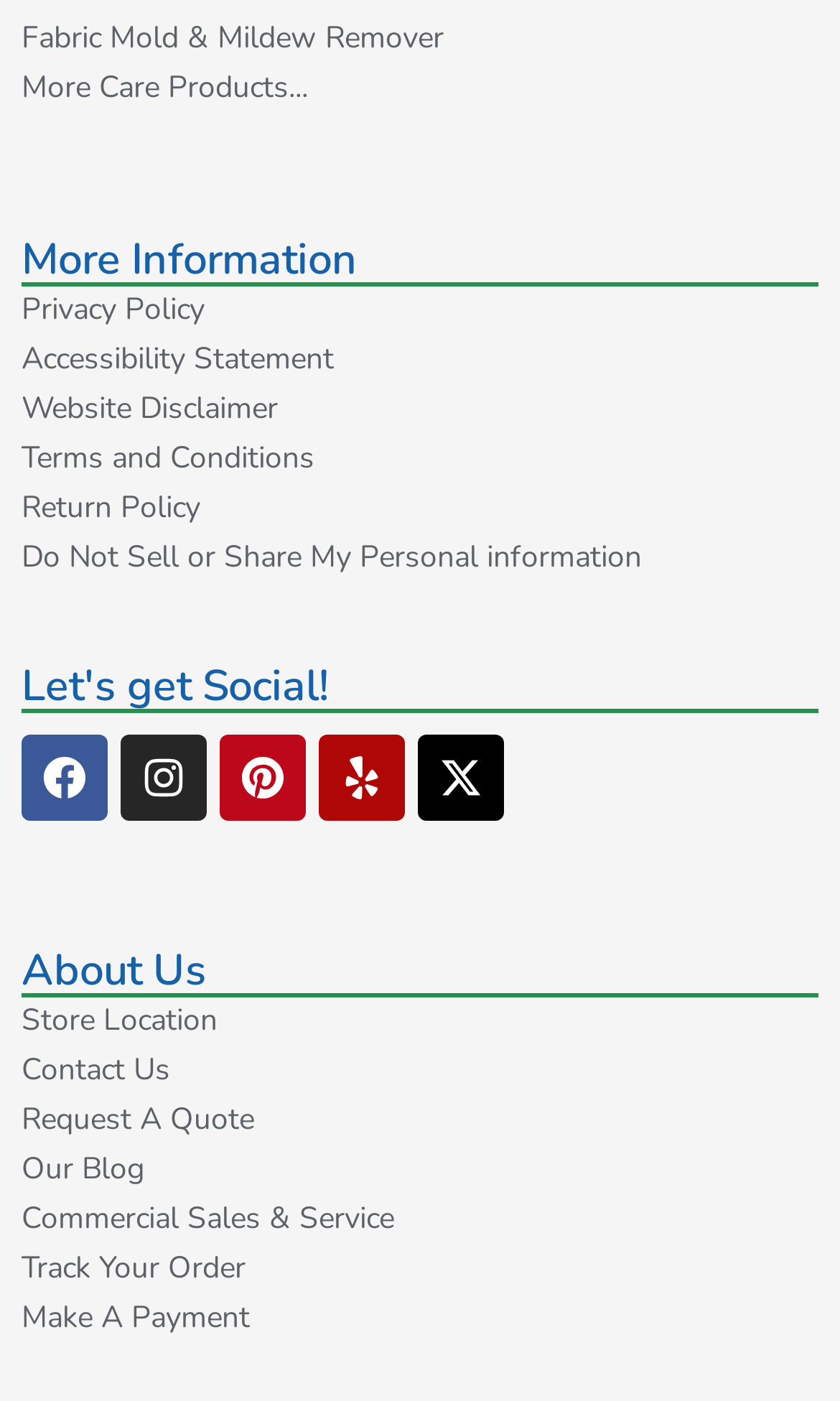What is the second link under the 'More Information' heading?
Give a one-word or short phrase answer based on the image.

Privacy Policy